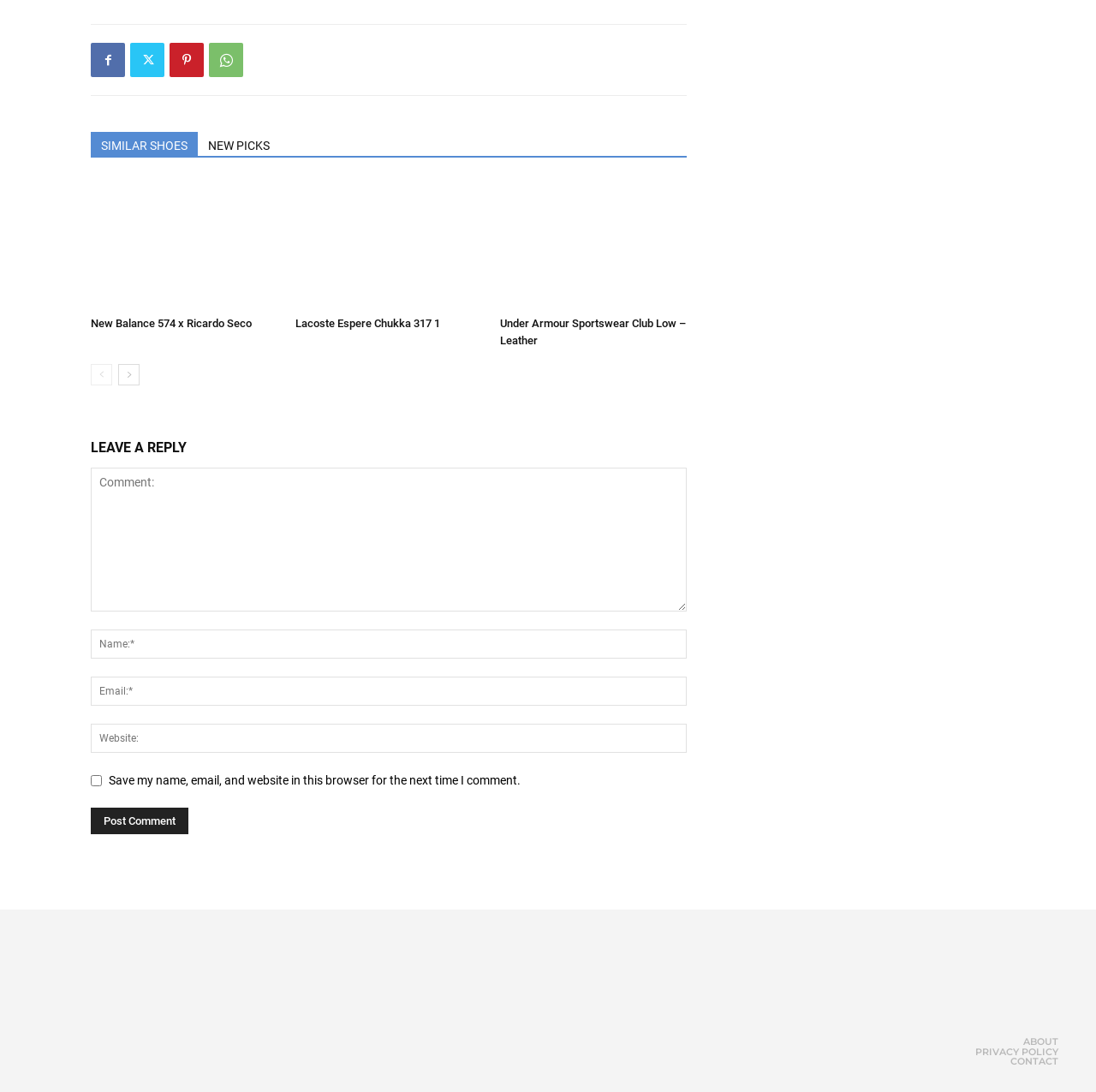Answer the question in a single word or phrase:
What is the last link at the bottom of the page?

CONTACT